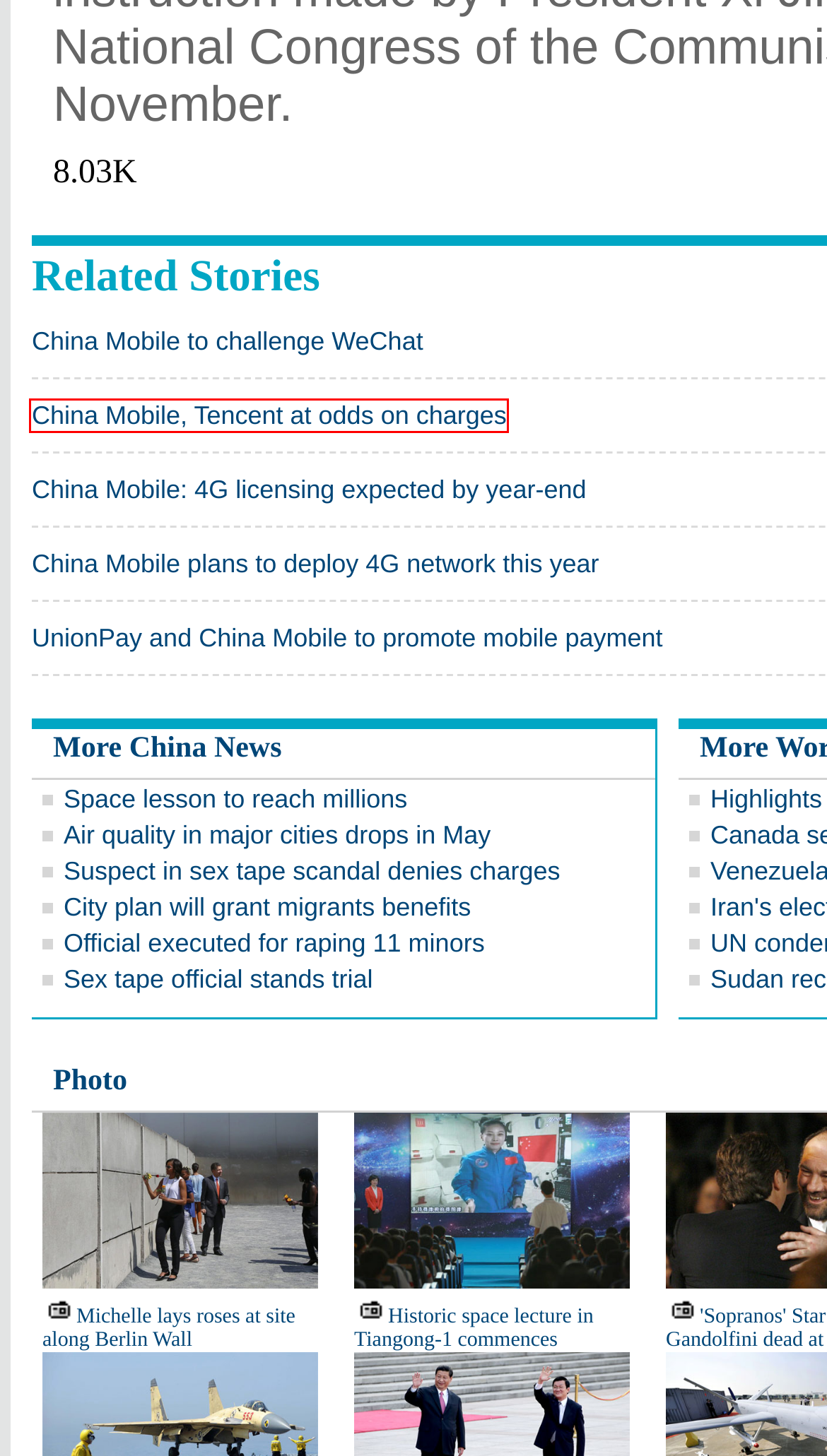Given a webpage screenshot featuring a red rectangle around a UI element, please determine the best description for the new webpage that appears after the element within the bounding box is clicked. The options are:
A. China Mobile, Tencent at odds on charges
 - Business - Chinadaily.com.cn
B. China Mobile plans to deploy 4G network this year
 - Business - Chinadaily.com.cn
C. China Mobile to challenge WeChat[1]- Chinadaily.com.cn
D. UnionPay and China Mobile to promote mobile payment
 - Business - Chinadaily.com.cn
E. China Mobile: 4G licensing expected by year-end
 - Business - Chinadaily.com.cn
F. Magazine seeks Guangzhou expat families to tour Fujian[1]|chinadaily.com.cn
G. Shanghai Stock Exchange
H. CEO, CFO, COO,& CTO

A